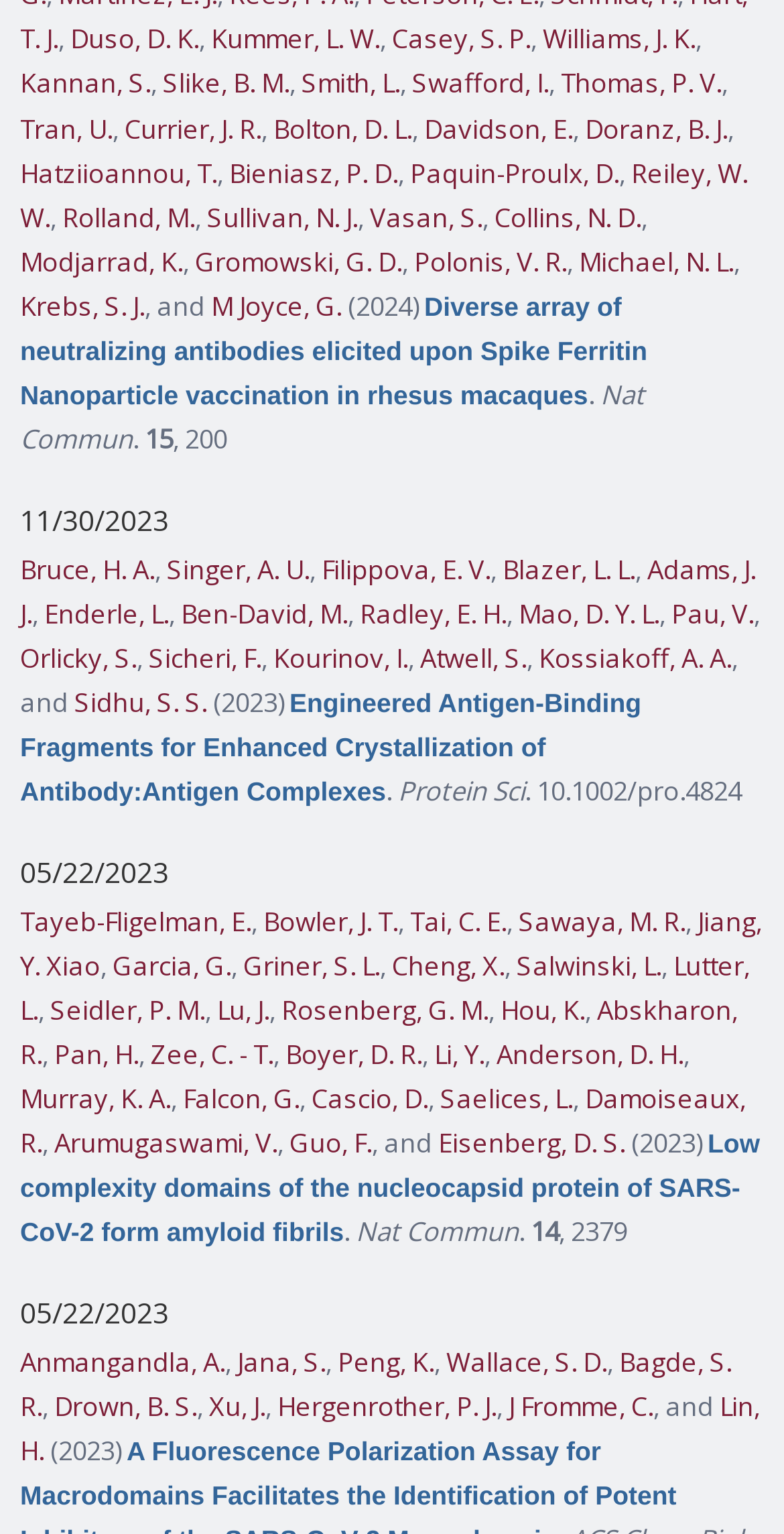Please identify the bounding box coordinates of the clickable element to fulfill the following instruction: "Go to the page of 'Krebs, S. J.'". The coordinates should be four float numbers between 0 and 1, i.e., [left, top, right, bottom].

[0.026, 0.187, 0.185, 0.211]